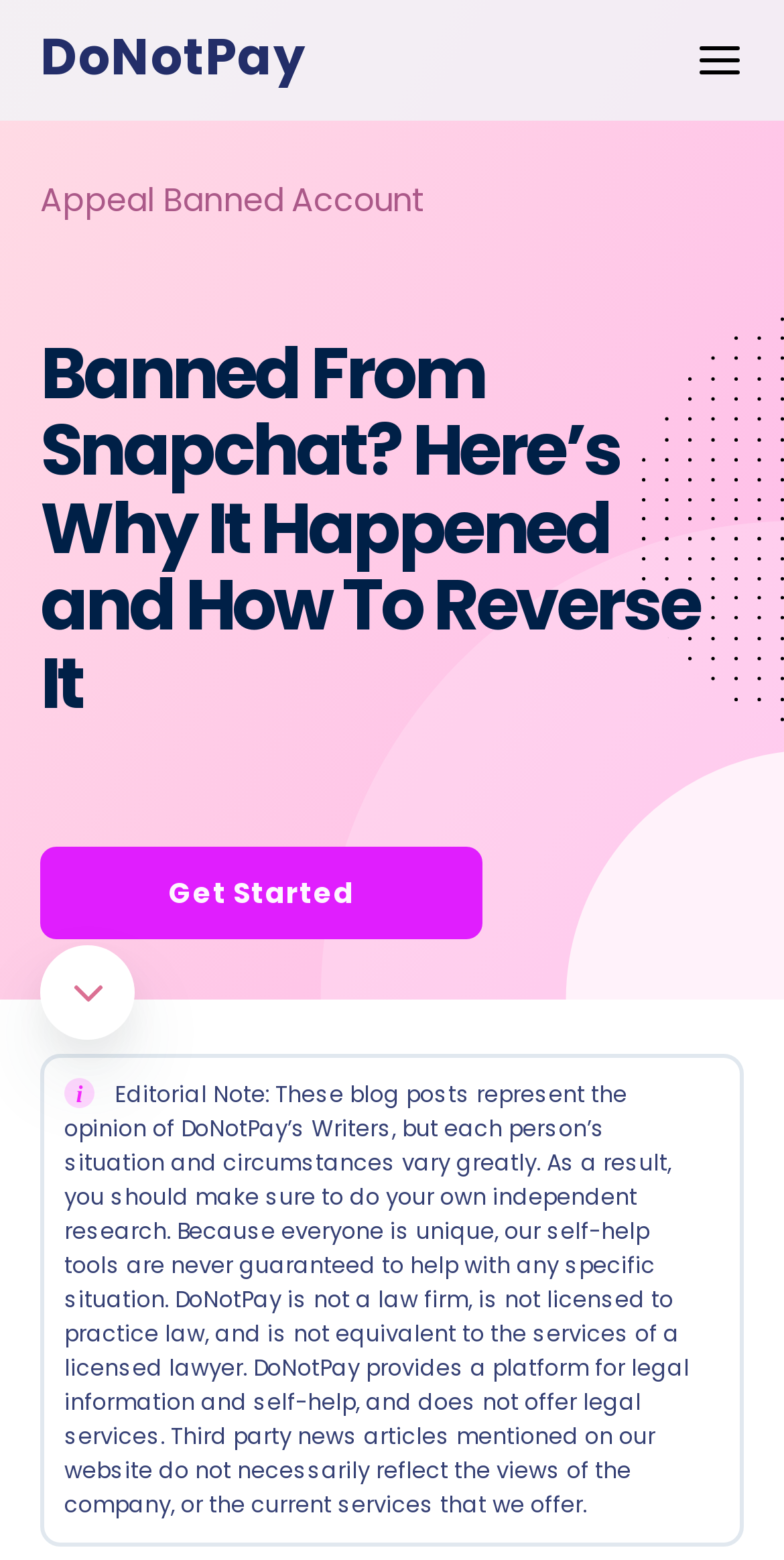Please determine the bounding box coordinates of the clickable area required to carry out the following instruction: "Click on the 'LEARN' link". The coordinates must be four float numbers between 0 and 1, represented as [left, top, right, bottom].

[0.051, 0.077, 0.949, 0.137]